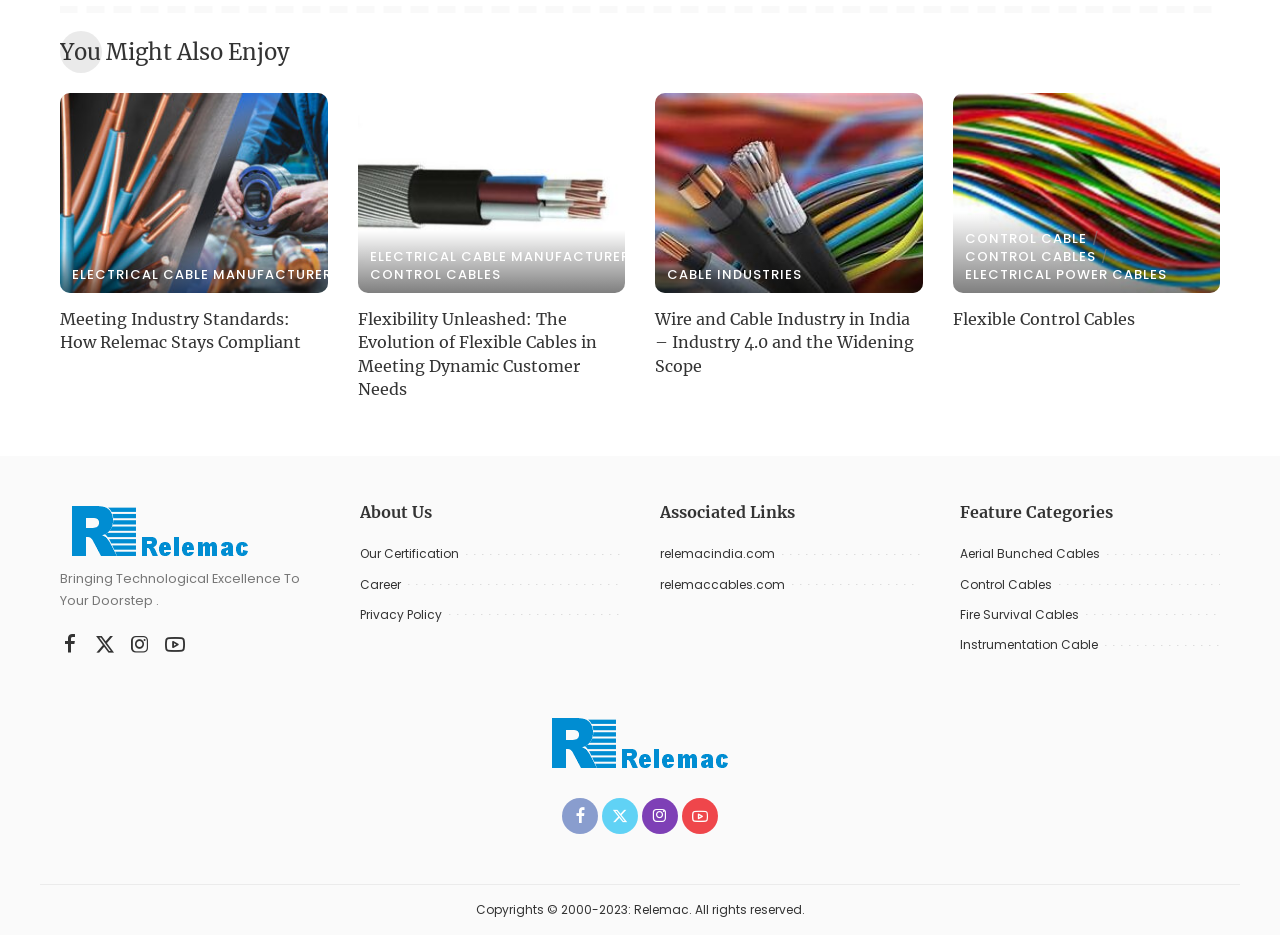What is the company's name?
Respond to the question with a single word or phrase according to the image.

Relemac Technologies Pvt. Ltd.